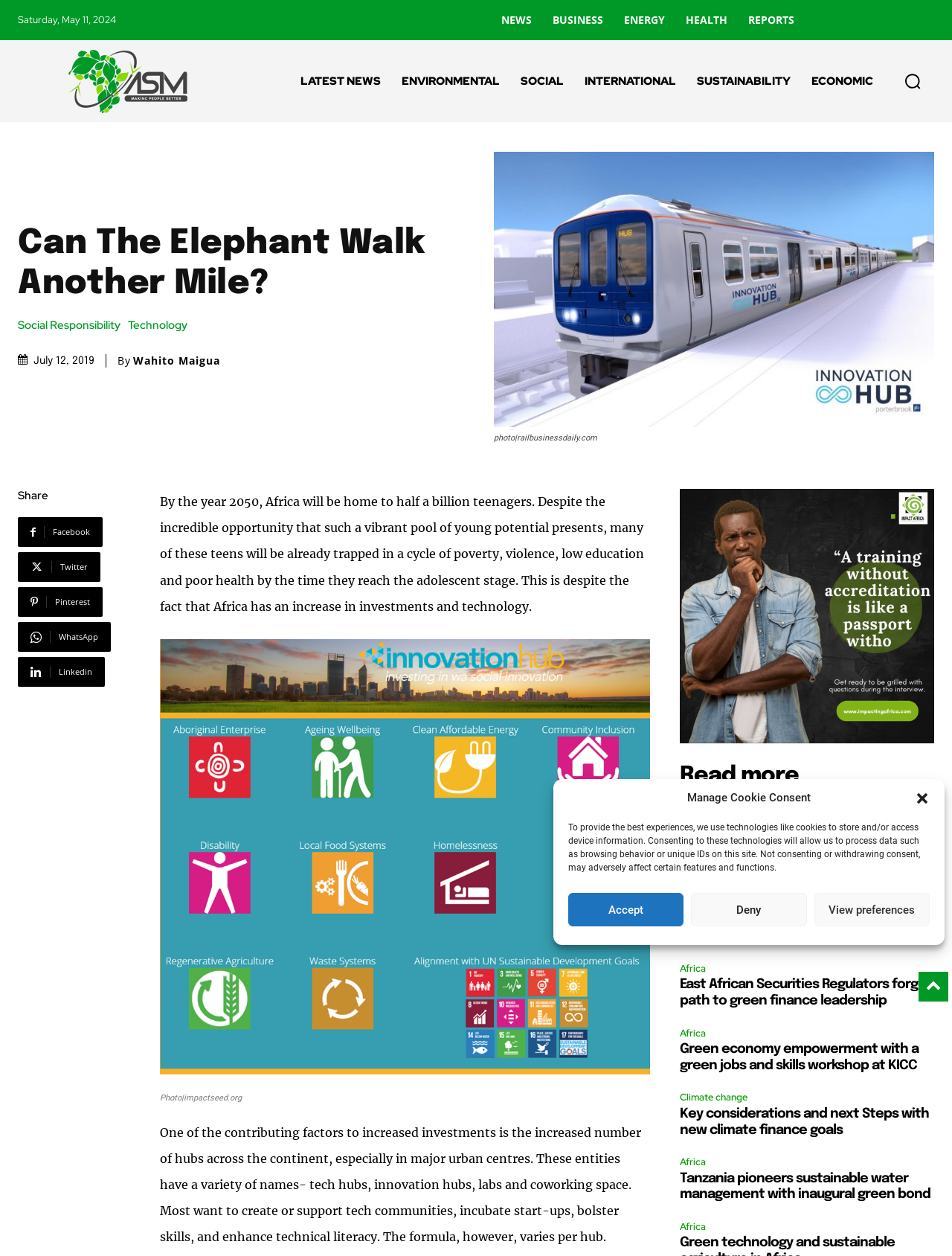How many news categories are available?
Please respond to the question with a detailed and informative answer.

I found the news categories at the top of the webpage, and there are 6 categories, which are NEWS, BUSINESS, ENERGY, HEALTH, REPORTS, and LATEST NEWS.